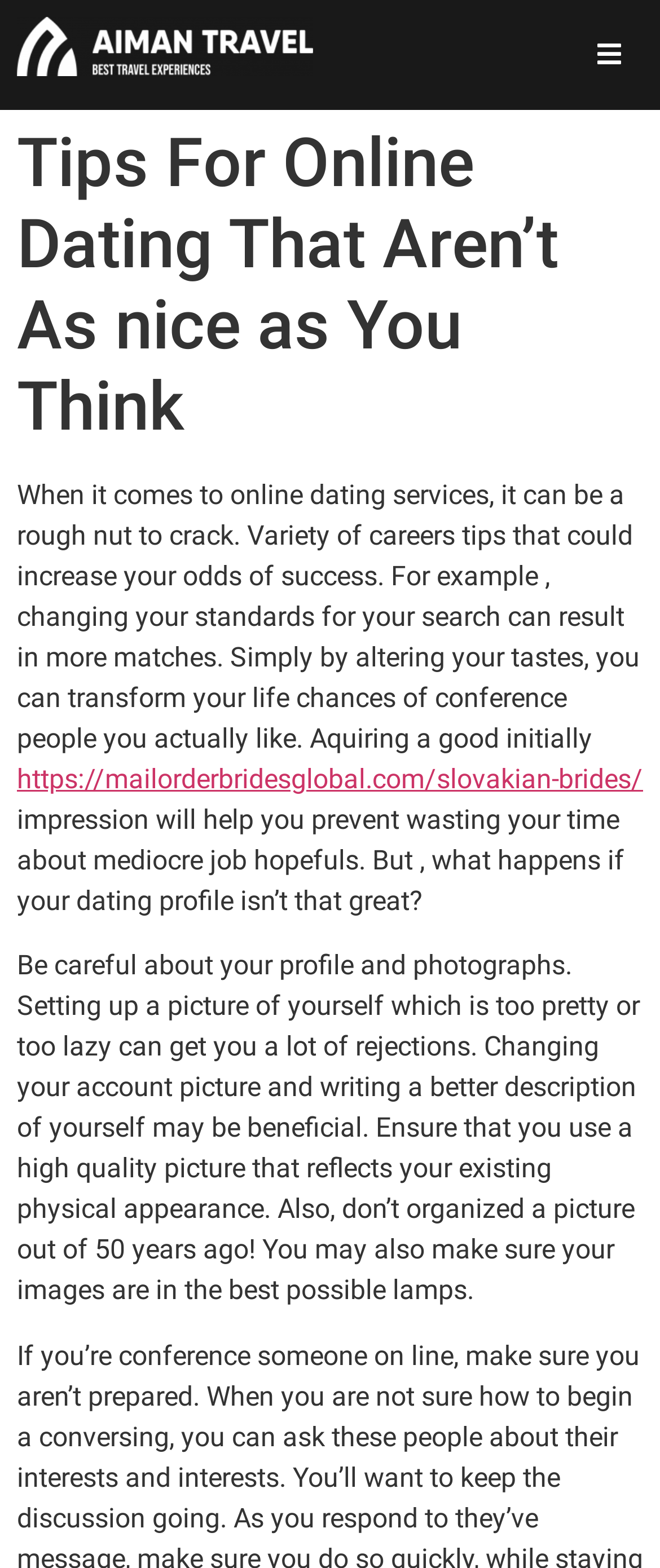What is the importance of using a high-quality profile picture?
Answer with a single word or short phrase according to what you see in the image.

To avoid rejections